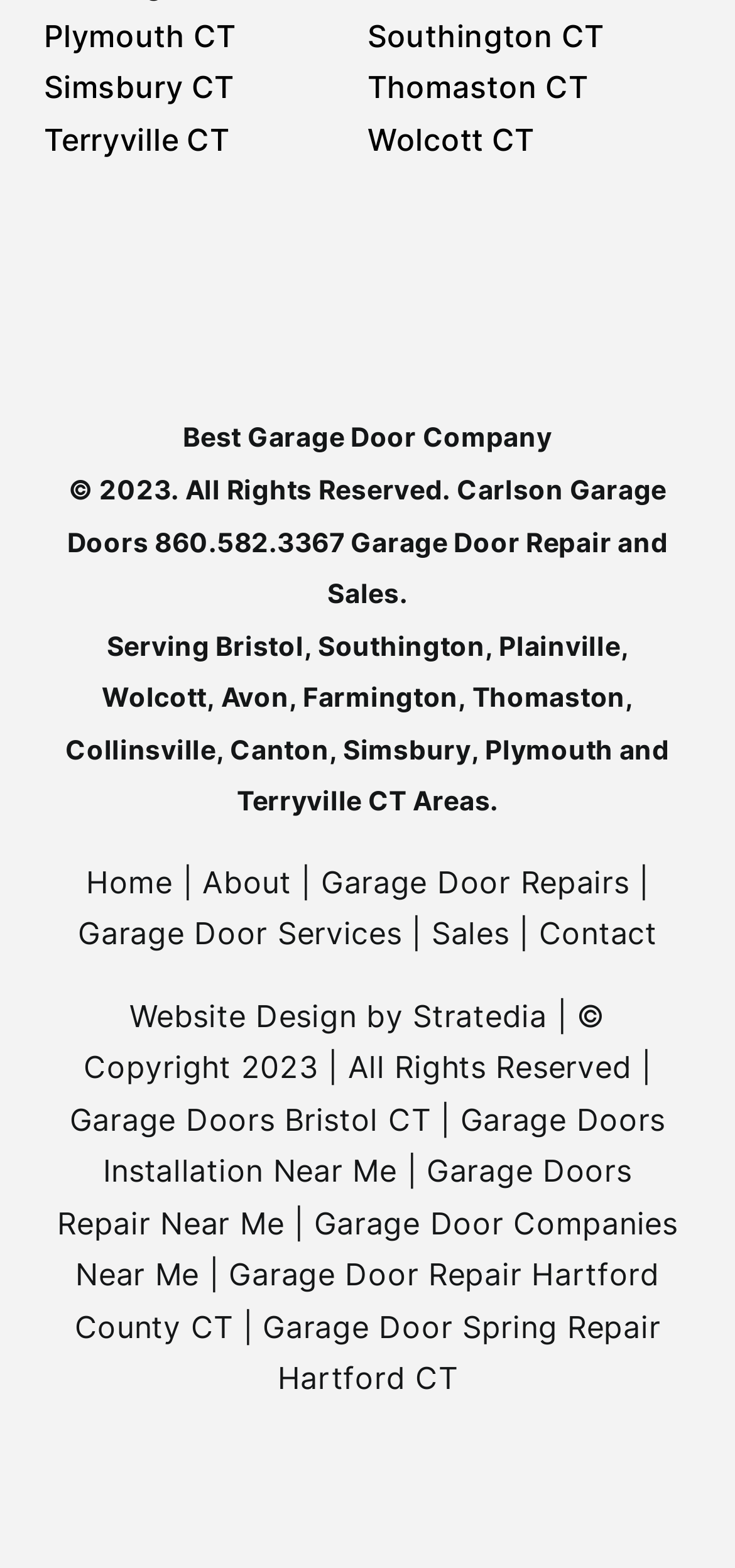What services does the company offer?
Look at the image and respond with a one-word or short phrase answer.

Garage Door Repairs, Sales, etc.